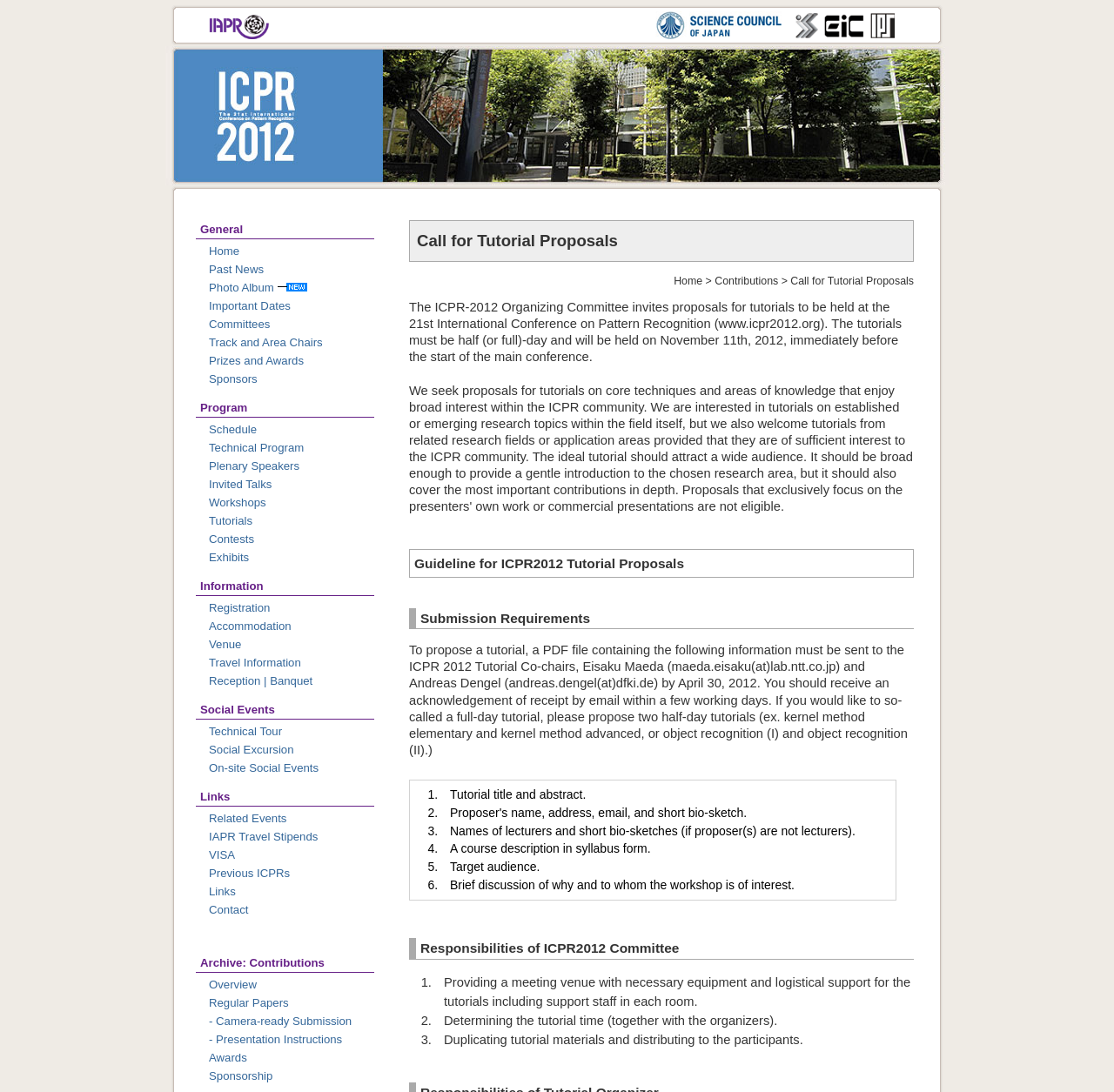Locate the bounding box of the UI element based on this description: "aria-label="Share on whatsapp"". Provide four float numbers between 0 and 1 as [left, top, right, bottom].

None